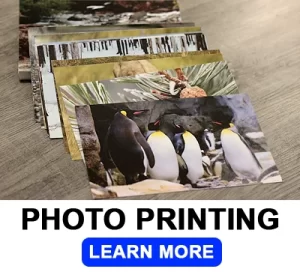Offer a detailed narrative of what is shown in the image.

The image showcases a vibrant collection of photo prints displayed on a tabletop, featuring a variety of beautiful scenes and wildlife, including an impressive shot of penguins. Below the prints, bold text reads "PHOTO PRINTING" accompanied by a prominent blue button that says "LEARN MORE." This visual emphasizes the photo printing services offered by Lethbridge Photo Lab, inviting customers to explore their options for high-quality prints, vibrant colors, and exceptional service. Whether it's for personal keepsakes or professional projects, this image highlights the diversity and quality available at the lab.